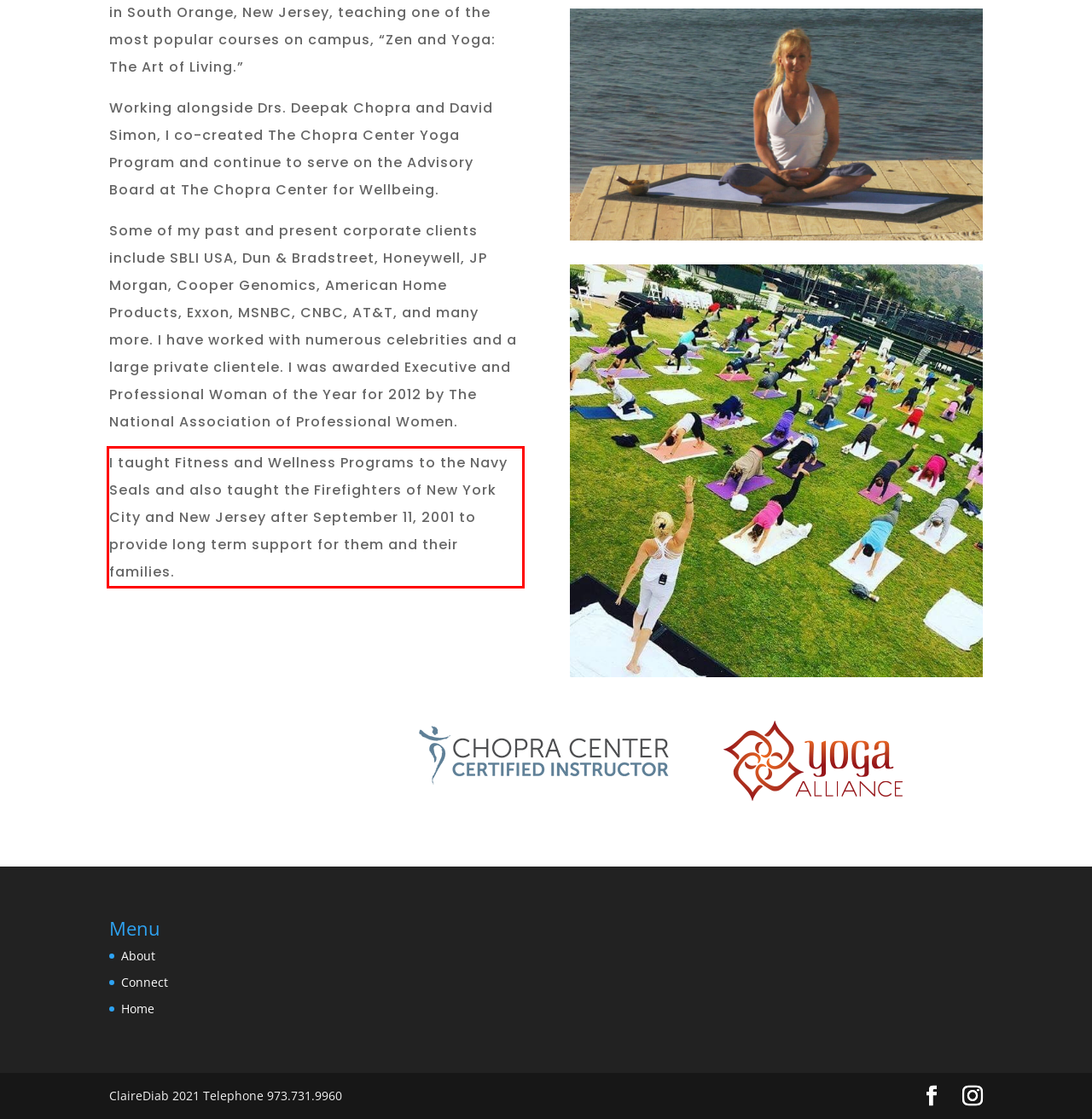Examine the screenshot of the webpage, locate the red bounding box, and generate the text contained within it.

I taught Fitness and Wellness Programs to the Navy Seals and also taught the Firefighters of New York City and New Jersey after September 11, 2001 to provide long term support for them and their families.